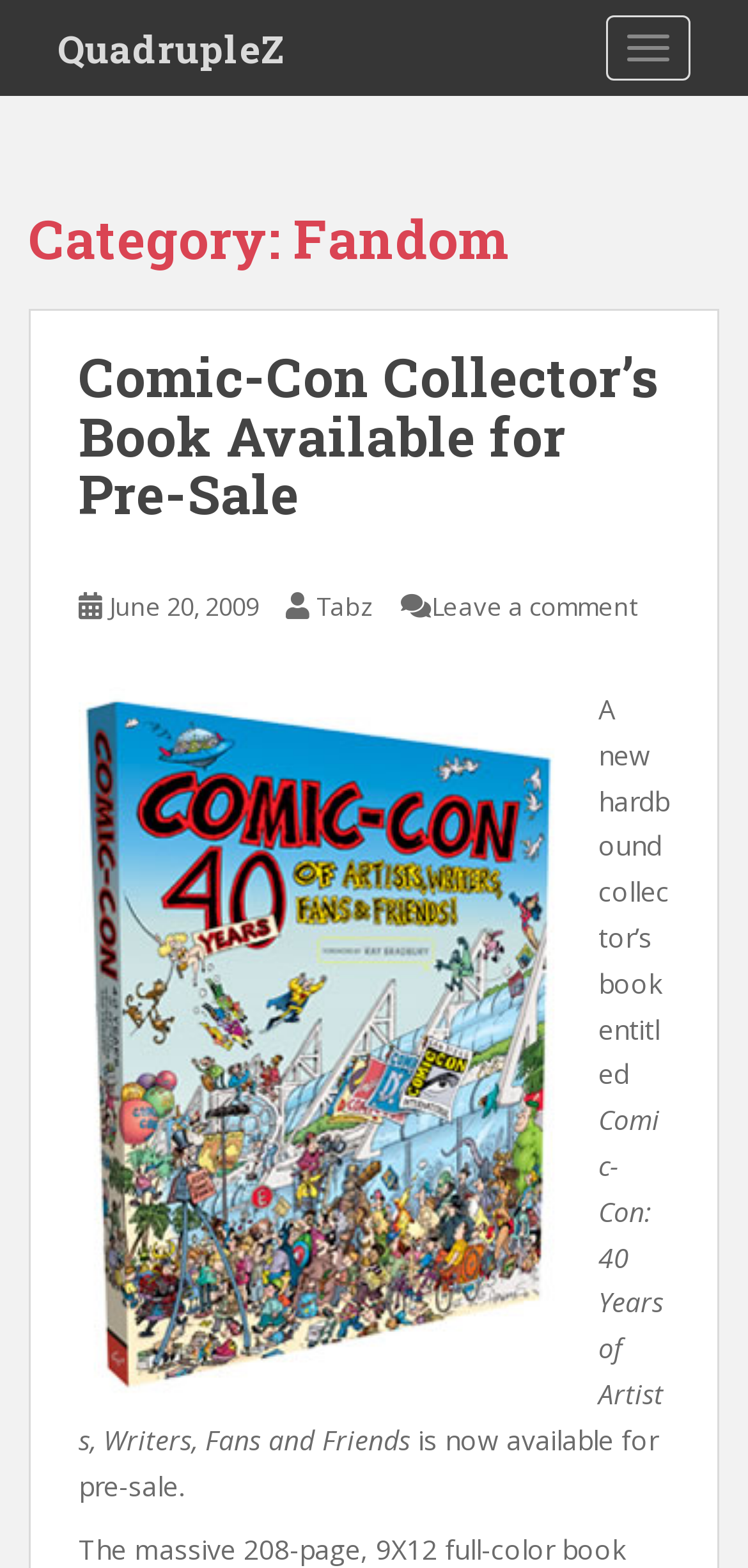Illustrate the webpage thoroughly, mentioning all important details.

The webpage is about Fandom, specifically QuadrupleZ. At the top left, there is a link to QuadrupleZ. On the top right, there is a button to toggle navigation. Below the navigation button, there is a header section that spans almost the entire width of the page. Within this section, there is a heading that reads "Category: Fandom". 

Below the "Category: Fandom" heading, there is another header section that contains several elements. On the left, there is a heading that reads "Comic-Con Collector’s Book Available for Pre-Sale", which is also a link. To the right of this heading, there is a link to the date "June 20, 2009", and another link to the author "Tabz". Further to the right, there is a link to "Leave a comment". 

Below these links, there is an image that takes up about half of the page width, with an ID of "40th_ccibook". To the right of the image, there are three blocks of static text. The first block reads "A new hardbound collector’s book entitled". The second block reads "Comic-Con: 40 Years of Artists, Writers, Fans and Friends". The third block reads "is now available for pre-sale."